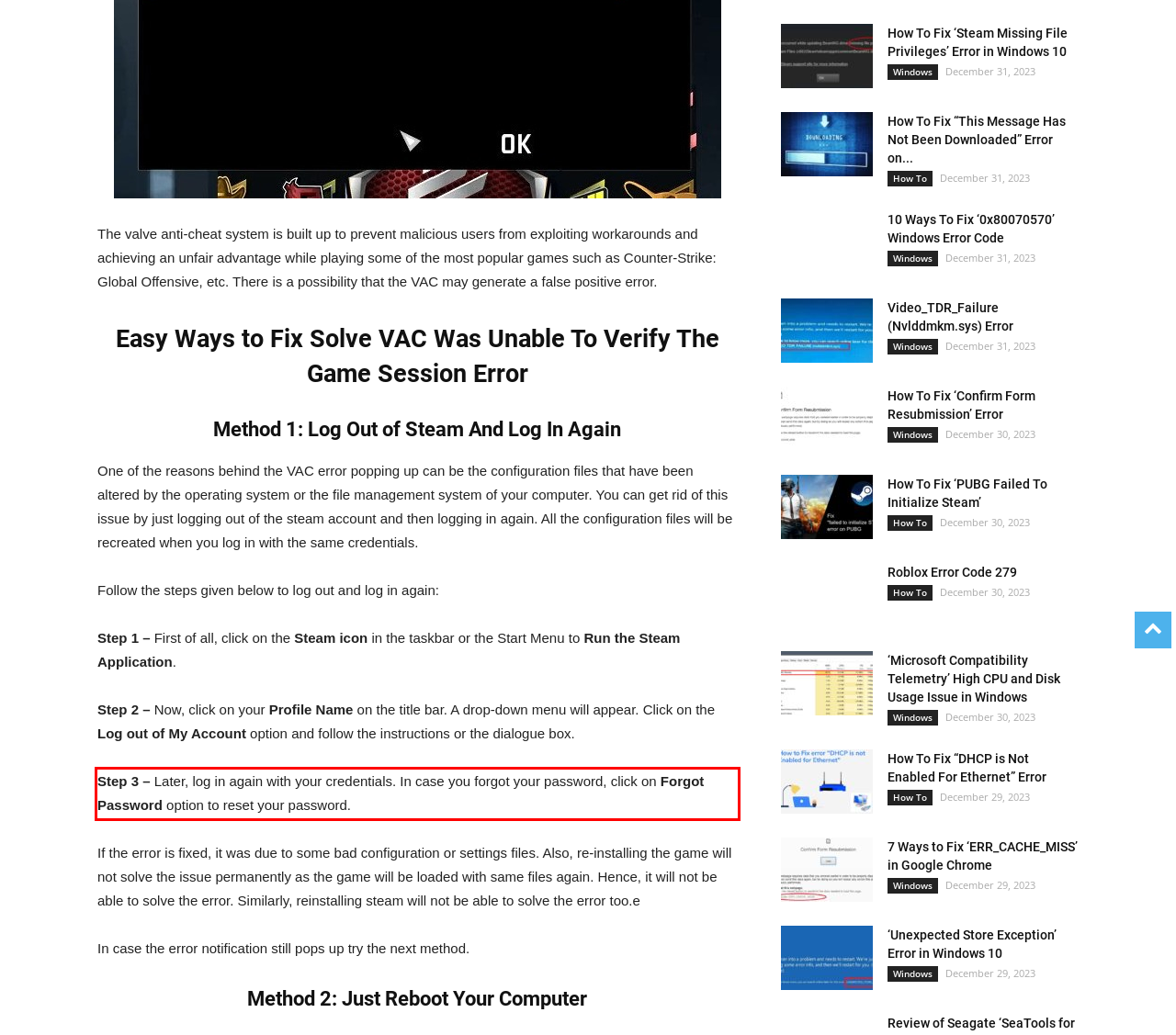Please examine the webpage screenshot and extract the text within the red bounding box using OCR.

Step 3 – Later, log in again with your credentials. In case you forgot your password, click on Forgot Password option to reset your password.